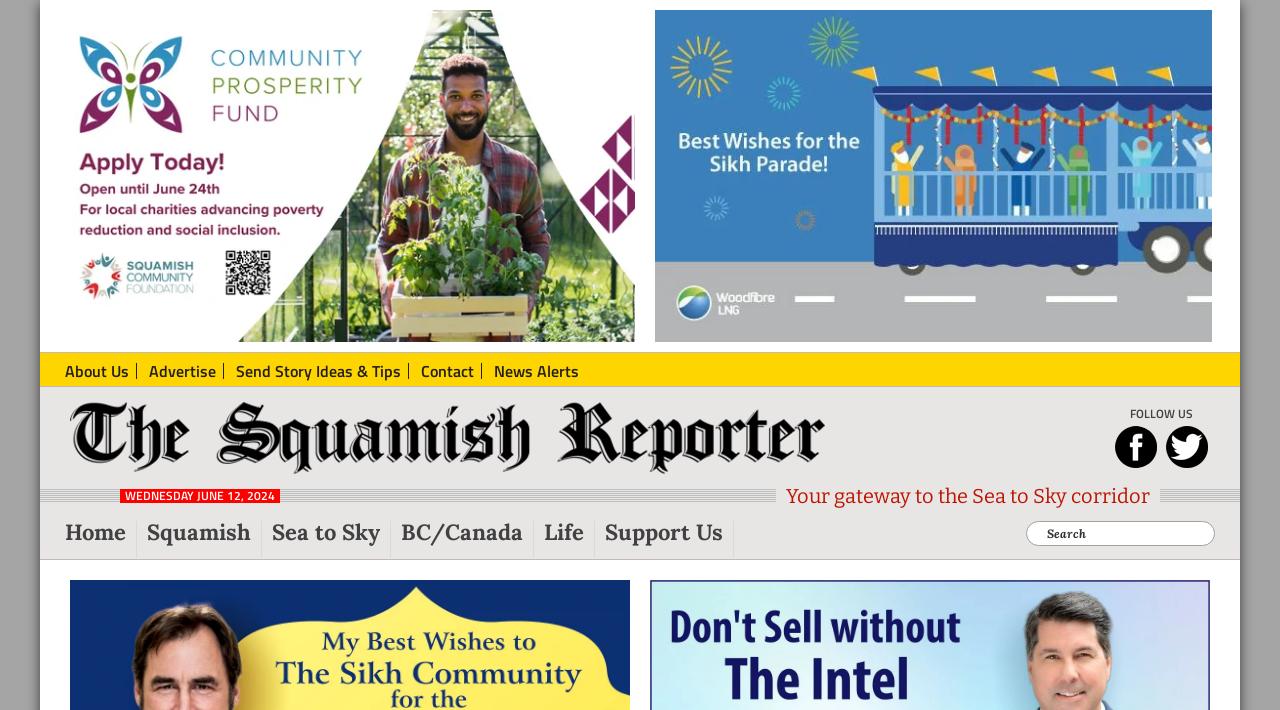Reply to the question with a single word or phrase:
What is the name of the publication?

The Squamish Reporter